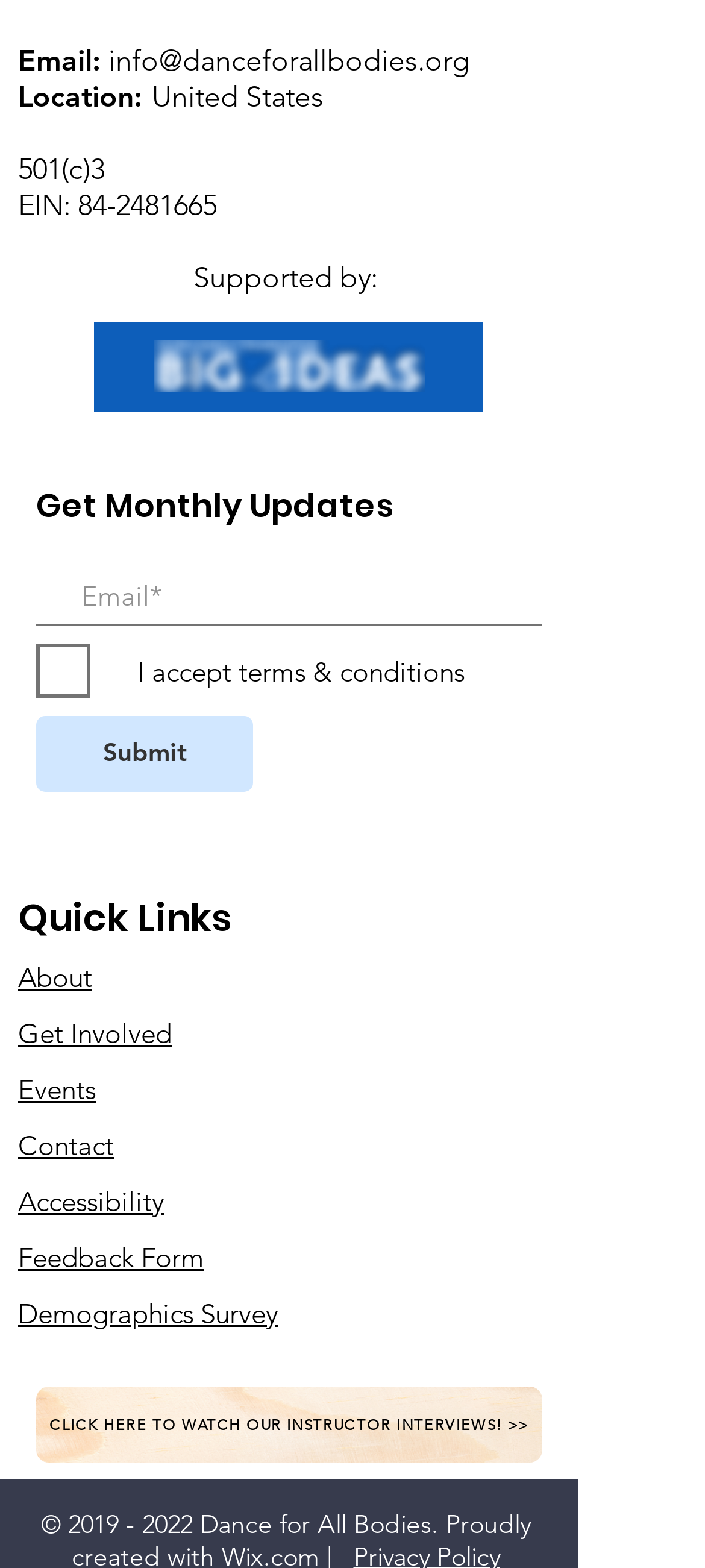Could you indicate the bounding box coordinates of the region to click in order to complete this instruction: "Learn more about the organization".

[0.154, 0.028, 0.667, 0.05]